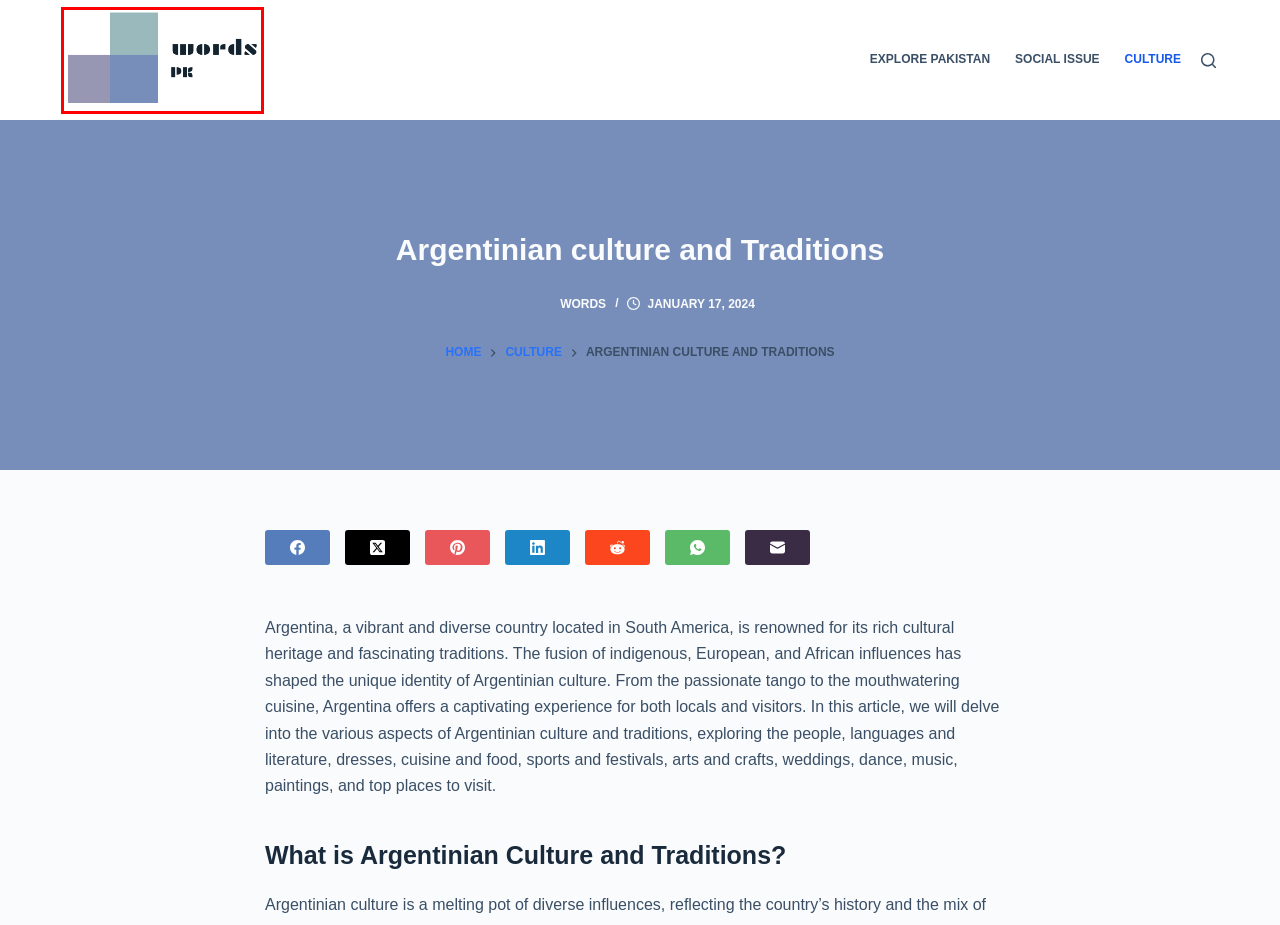Check out the screenshot of a webpage with a red rectangle bounding box. Select the best fitting webpage description that aligns with the new webpage after clicking the element inside the bounding box. Here are the candidates:
A. Words - Words
B. Words - Just another Words site
C. Faqs - Words
D. List of Top Cities in Pakistan- Words
E. Social Issue - Words
F. About - Words
G. Infinix Hot 12 Play Price in Pakistan May 2024 - Words
H. Names - Words

B